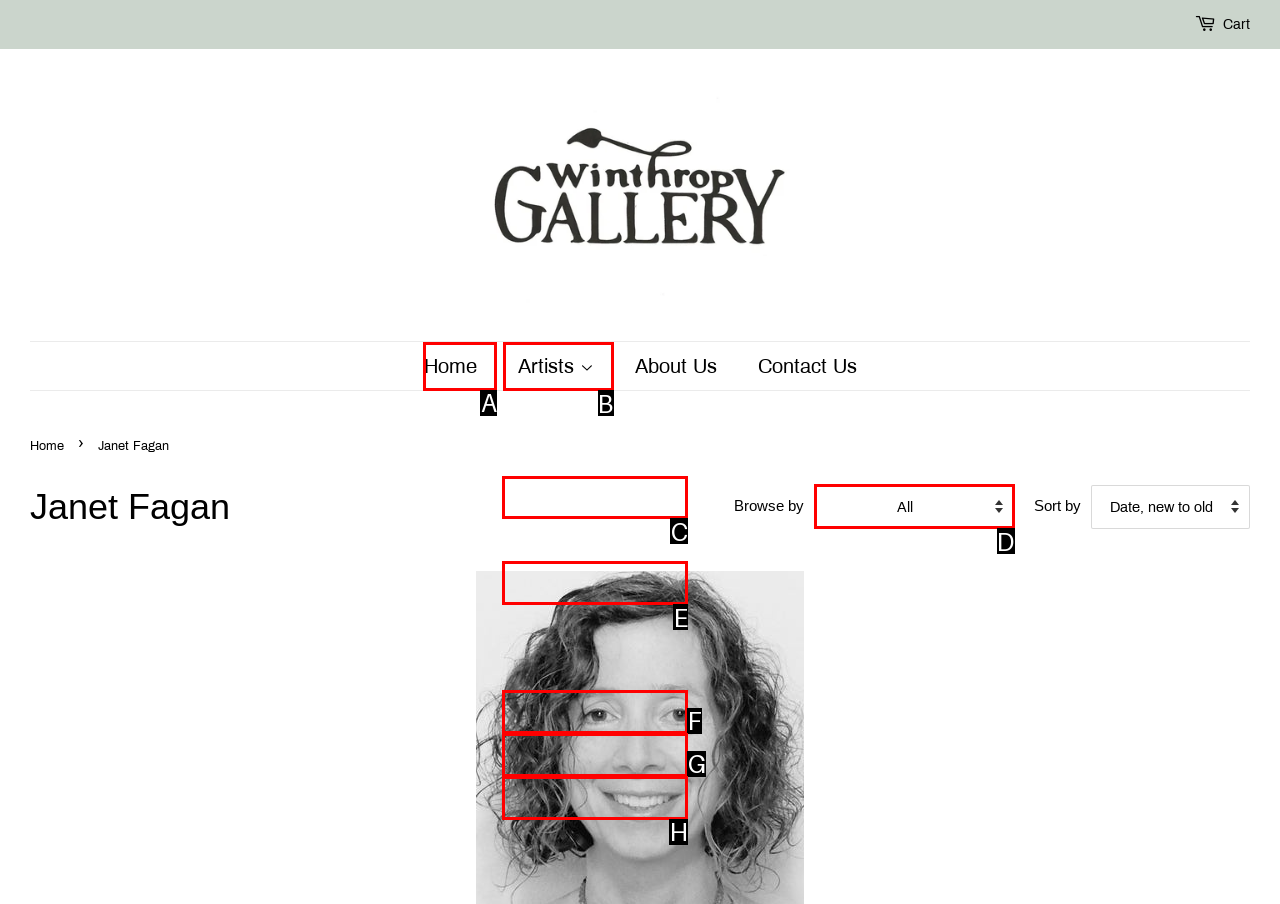Determine the letter of the element I should select to fulfill the following instruction: browse artists. Just provide the letter.

B